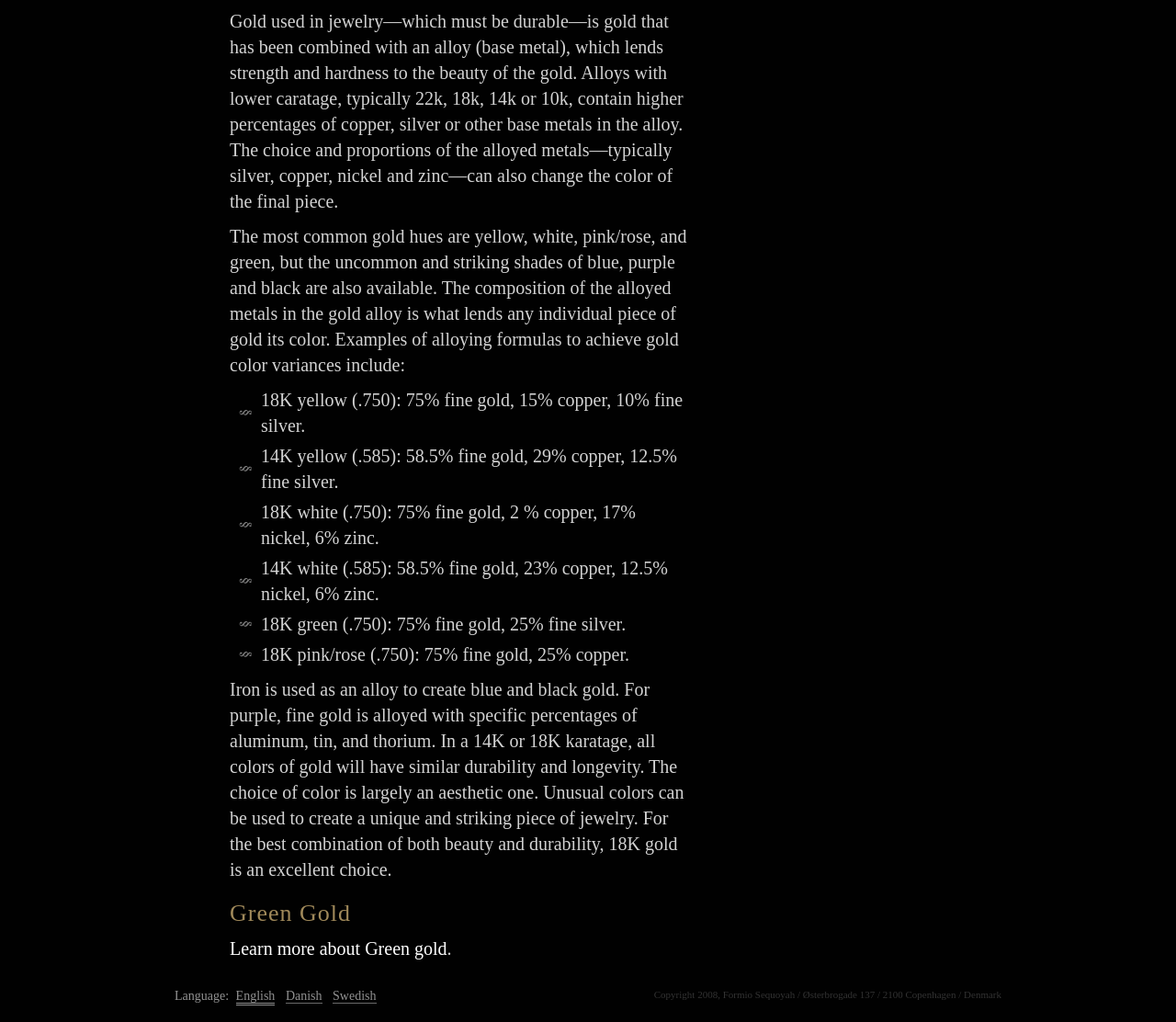Provide the bounding box coordinates of the UI element that matches the description: "Learn more about Green gold".

[0.195, 0.918, 0.38, 0.938]